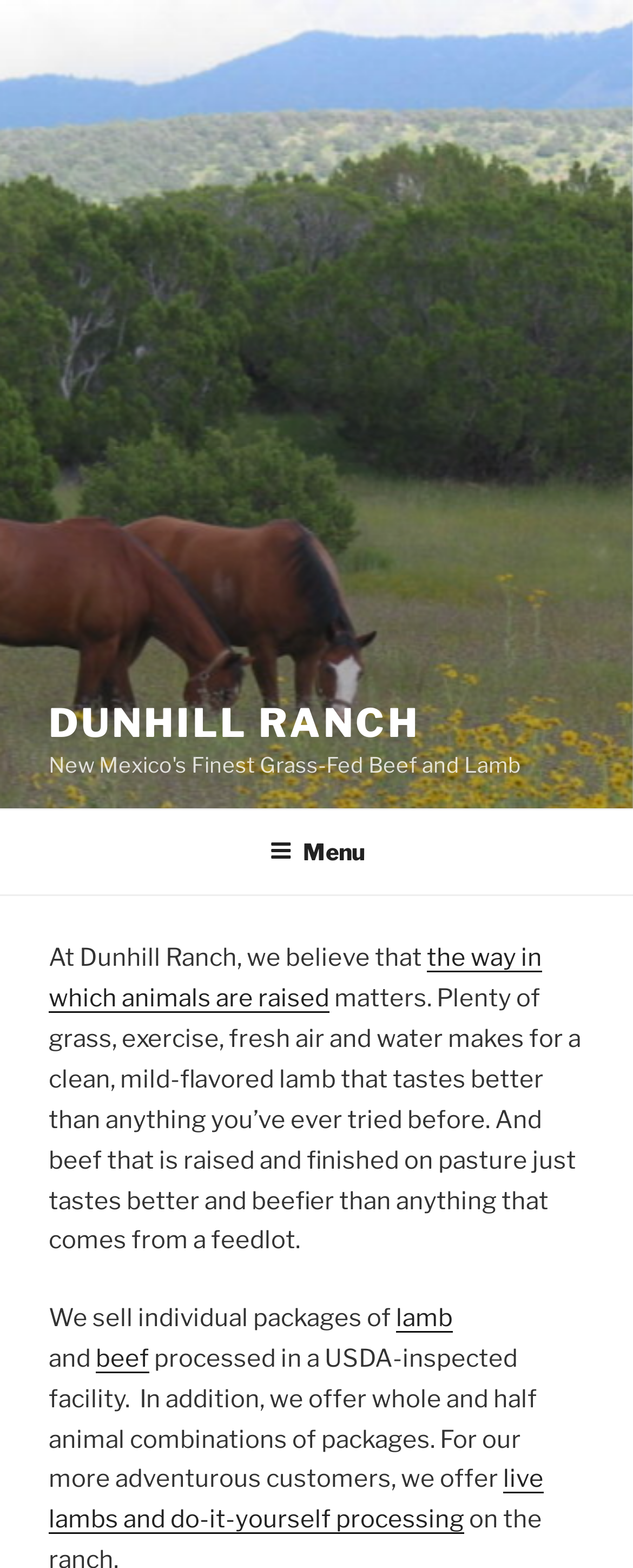Find the bounding box of the UI element described as: "beef". The bounding box coordinates should be given as four float values between 0 and 1, i.e., [left, top, right, bottom].

[0.151, 0.857, 0.236, 0.876]